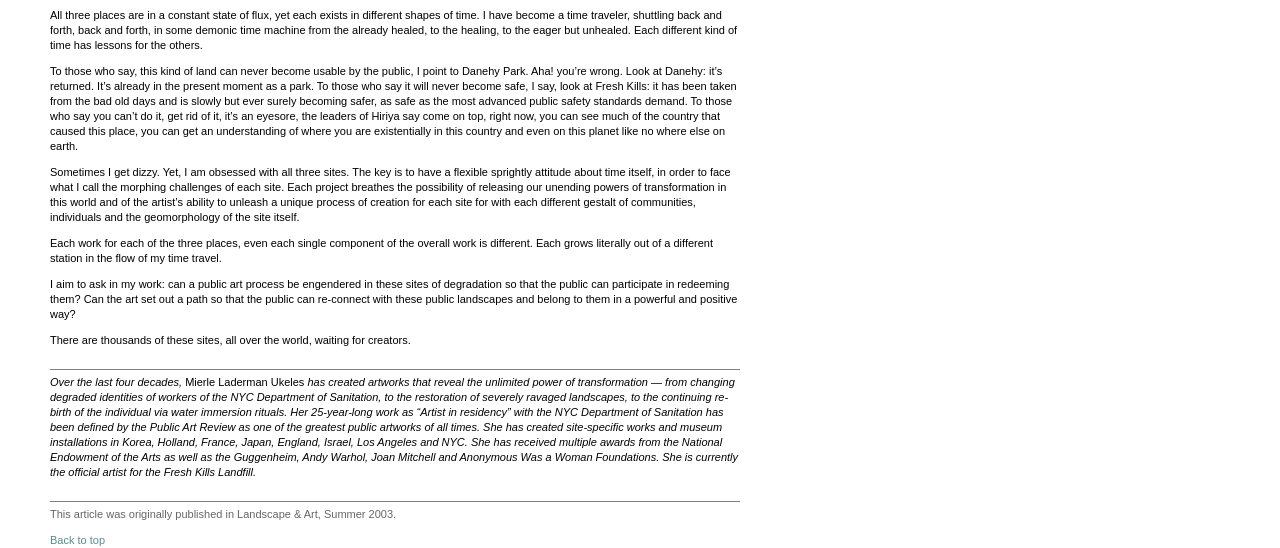Please provide a brief answer to the question using only one word or phrase: 
What is the name of the publication where the article was originally published?

Landscape & Art